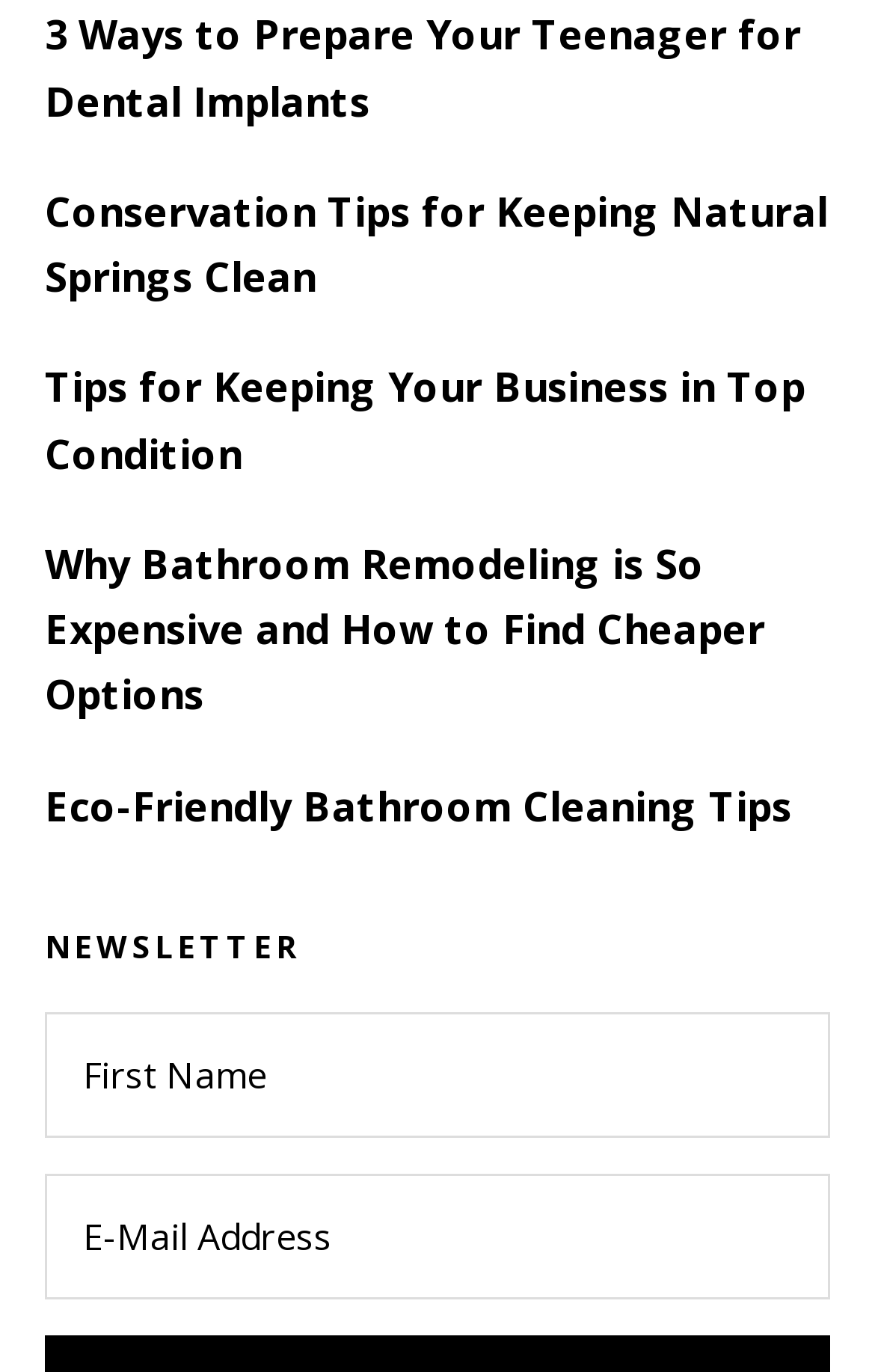What is the topic of the first link?
Please provide a comprehensive answer to the question based on the webpage screenshot.

The first link on the webpage has the text '3 Ways to Prepare Your Teenager for Dental Implants', which suggests that the topic of the link is dental implants, specifically preparing teenagers for them.